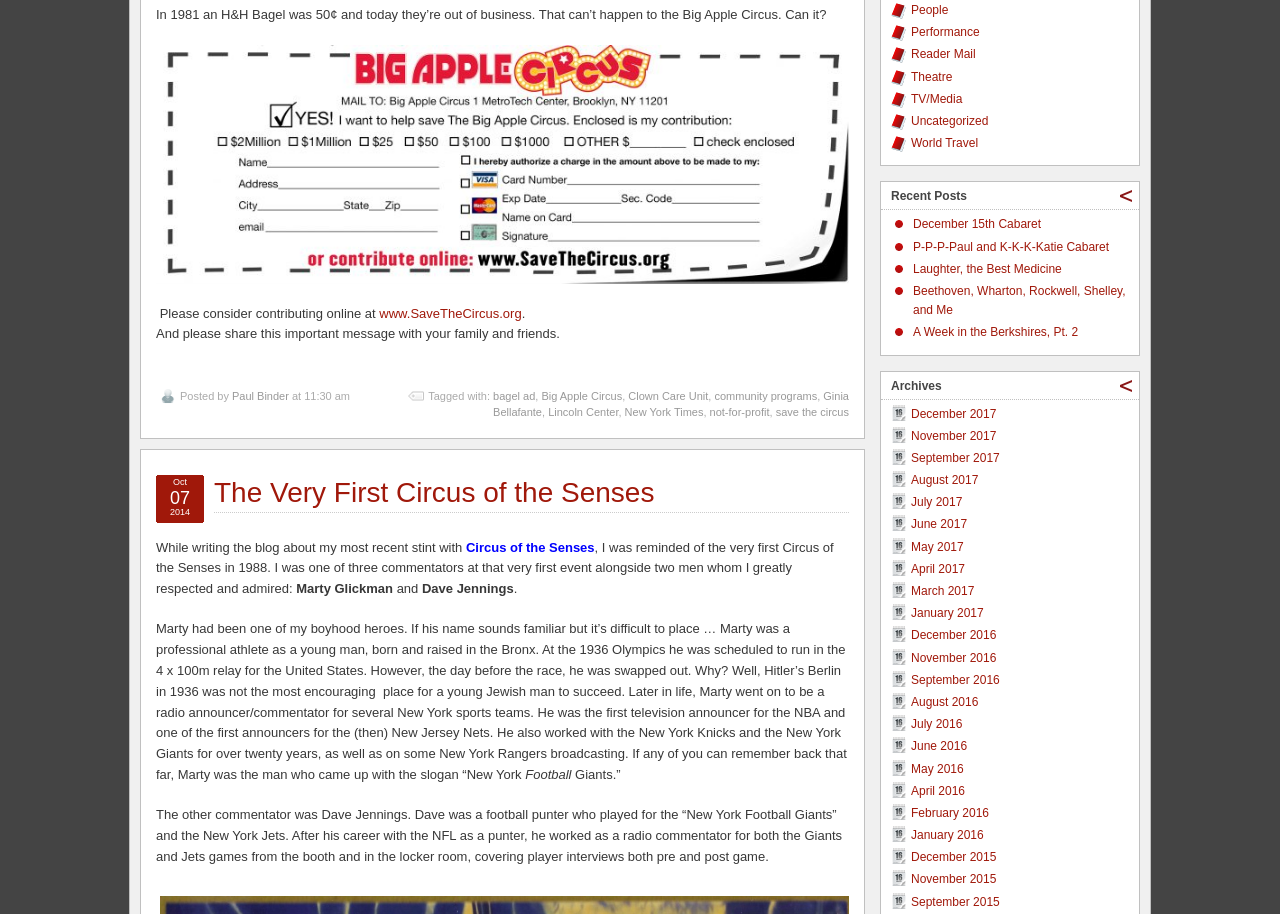Answer the question using only a single word or phrase: 
What is the purpose of the 'Save the Circus' link?

To contribute online